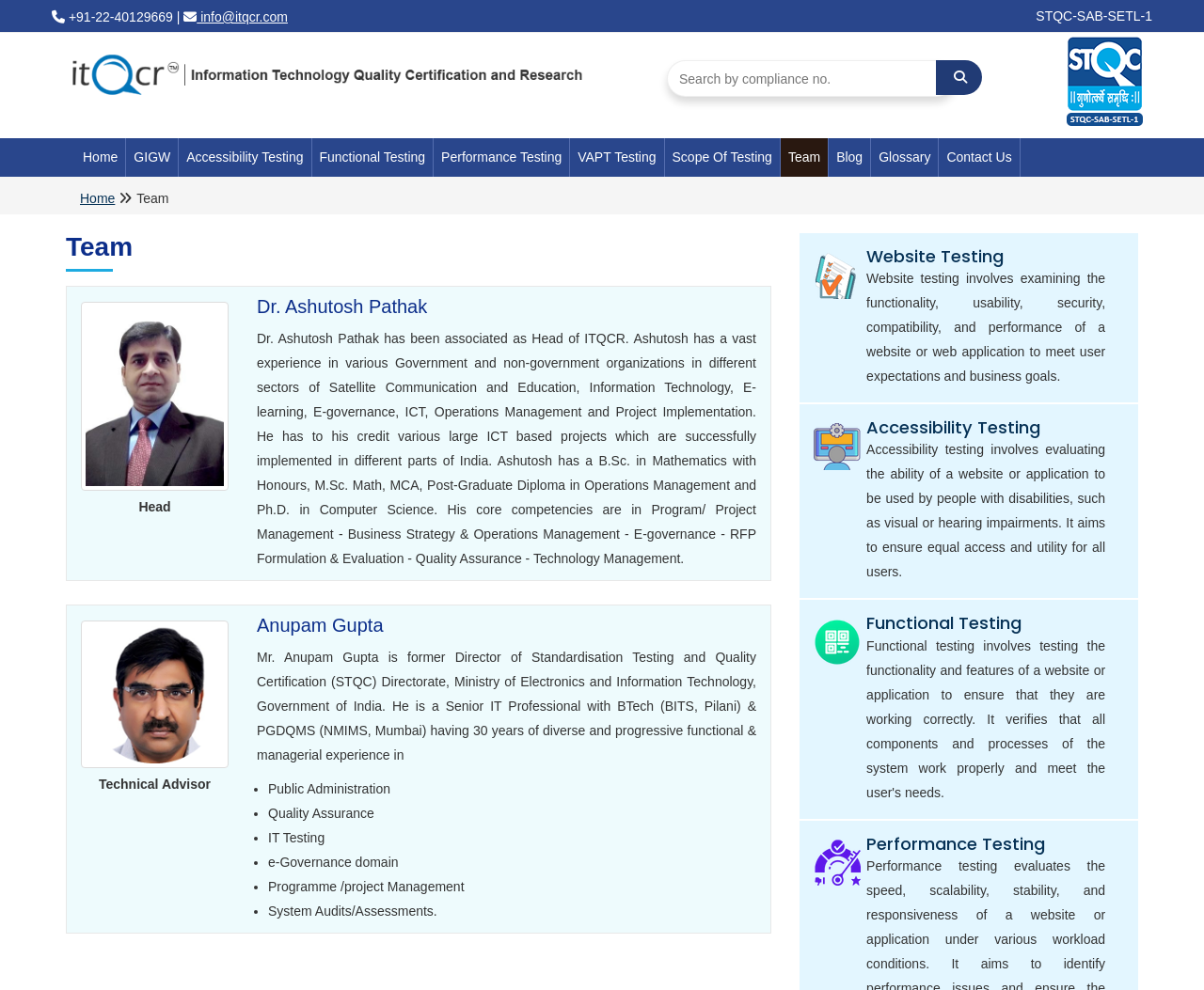Provide the bounding box coordinates of the section that needs to be clicked to accomplish the following instruction: "Contact the team via email."

[0.153, 0.009, 0.239, 0.025]